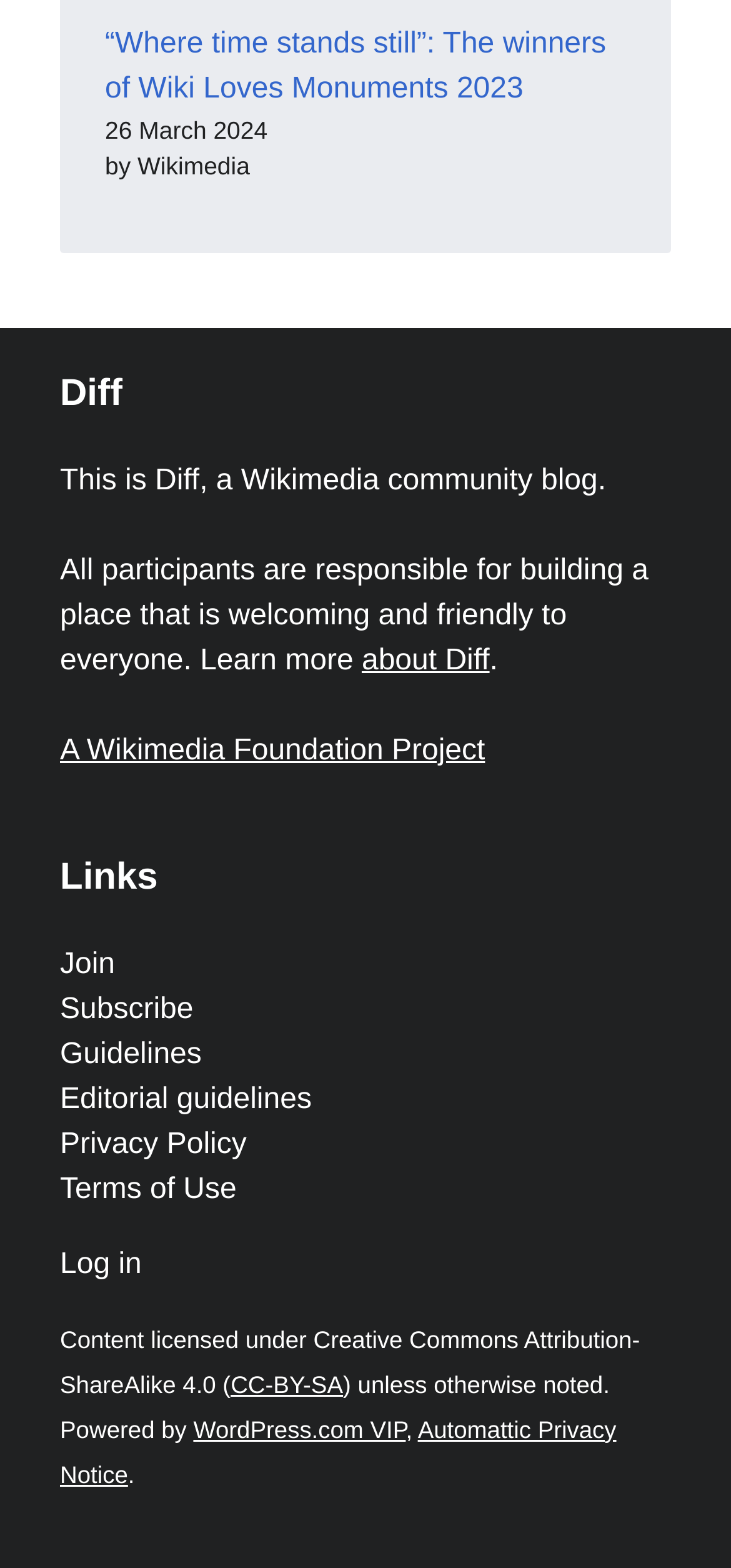Identify the bounding box for the given UI element using the description provided. Coordinates should be in the format (top-left x, top-left y, bottom-right x, bottom-right y) and must be between 0 and 1. Here is the description: Guidelines

[0.082, 0.662, 0.276, 0.683]